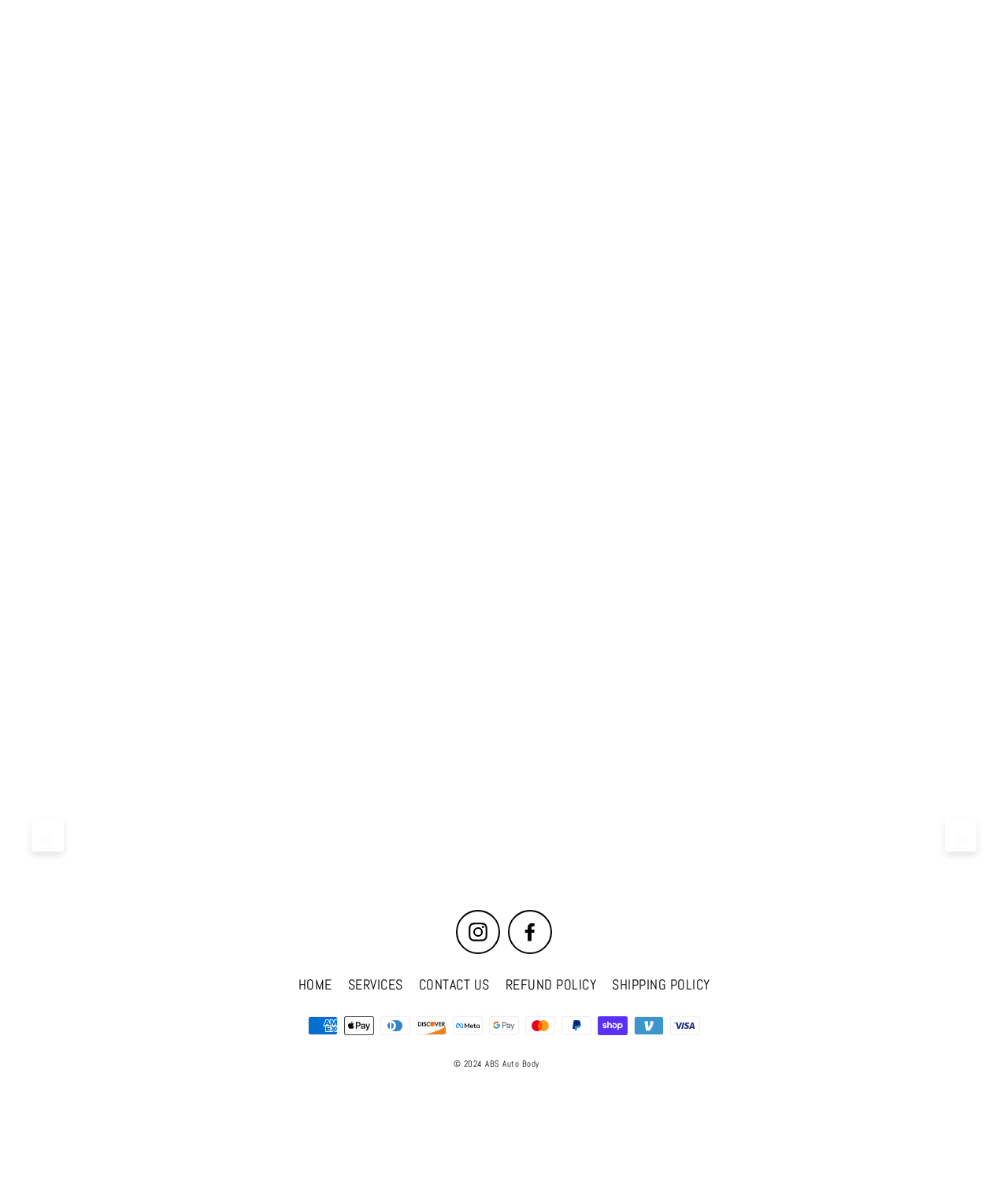Respond to the question with just a single word or phrase: 
What payment methods are accepted?

Multiple